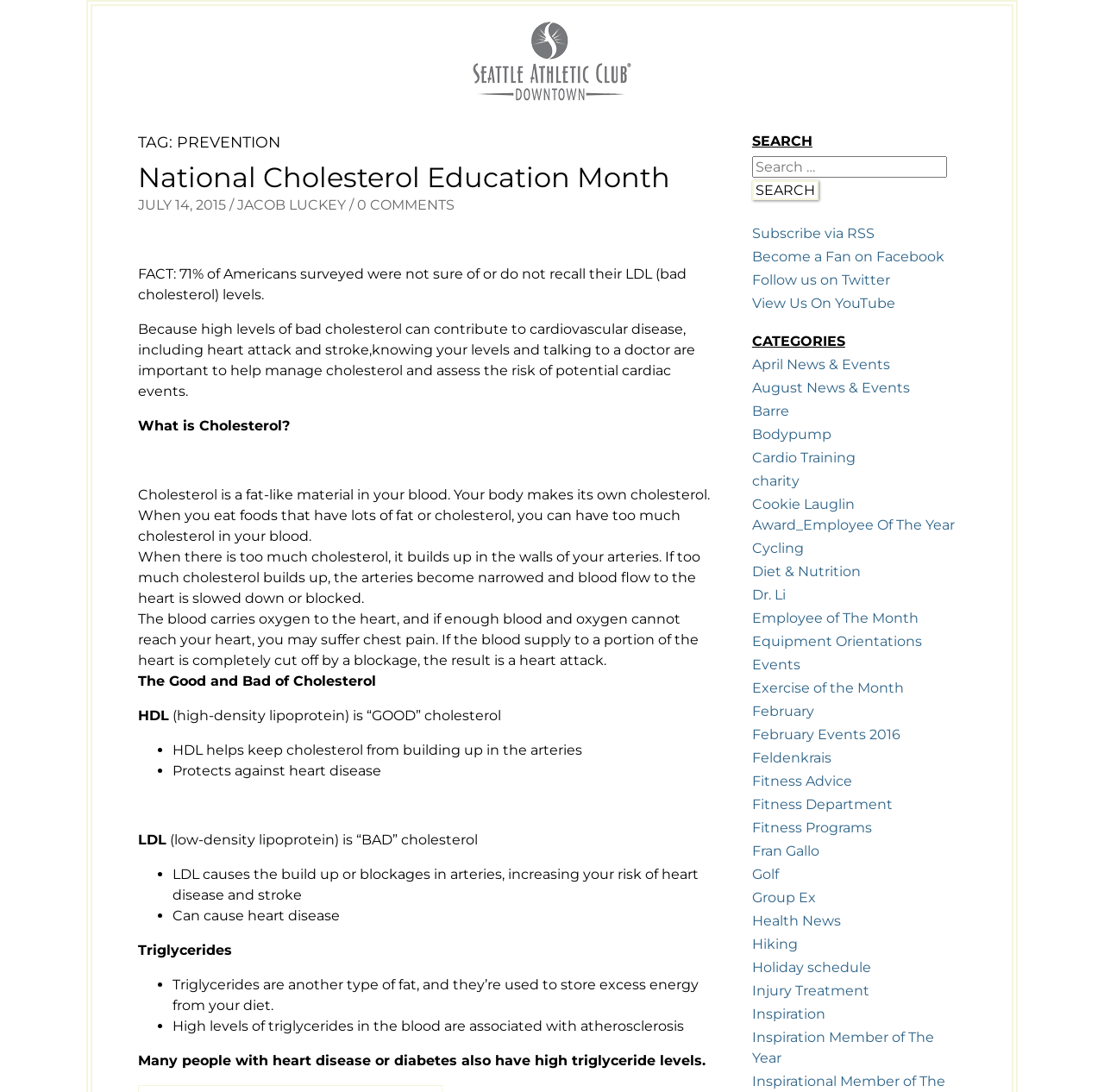Using the provided element description: "Subscribe via RSS", determine the bounding box coordinates of the corresponding UI element in the screenshot.

[0.681, 0.206, 0.792, 0.221]